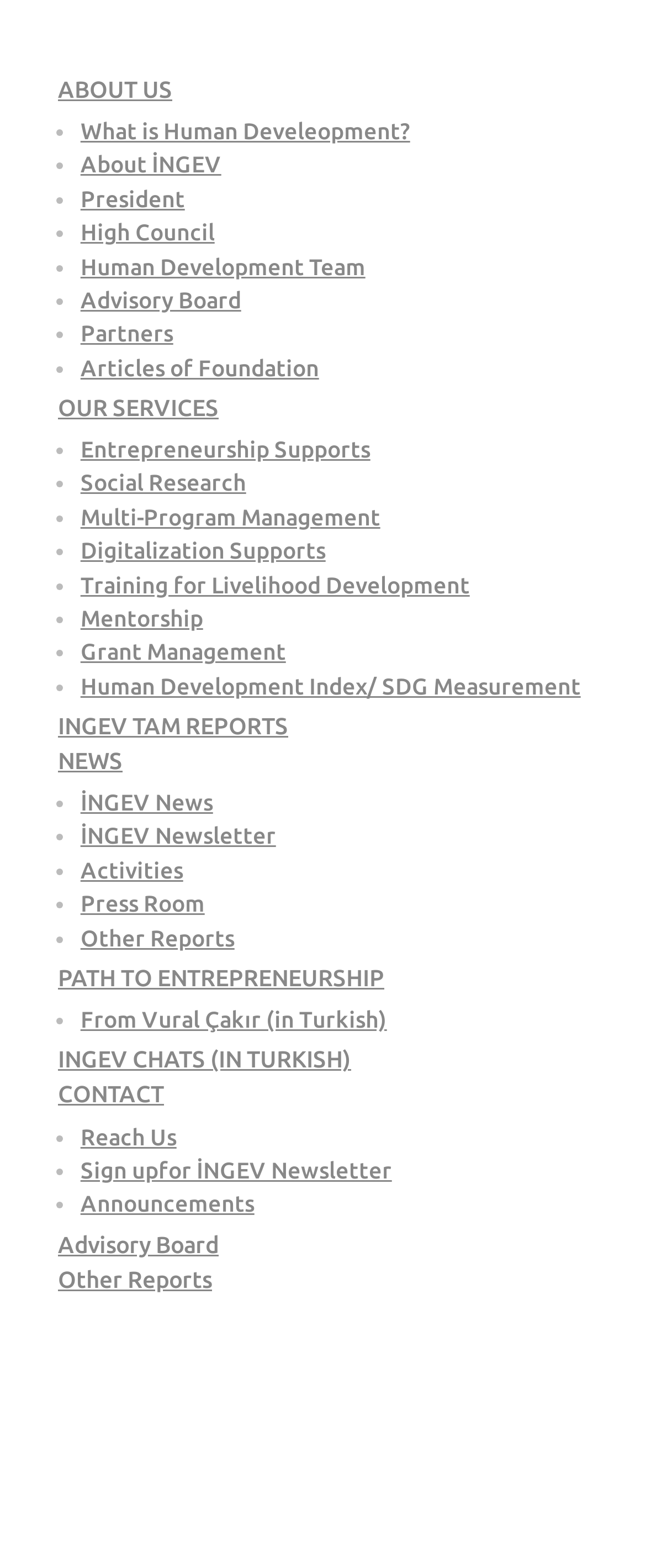Please predict the bounding box coordinates (top-left x, top-left y, bottom-right x, bottom-right y) for the UI element in the screenshot that fits the description: Human Development Index/ SDG Measurement

[0.125, 0.429, 0.899, 0.446]